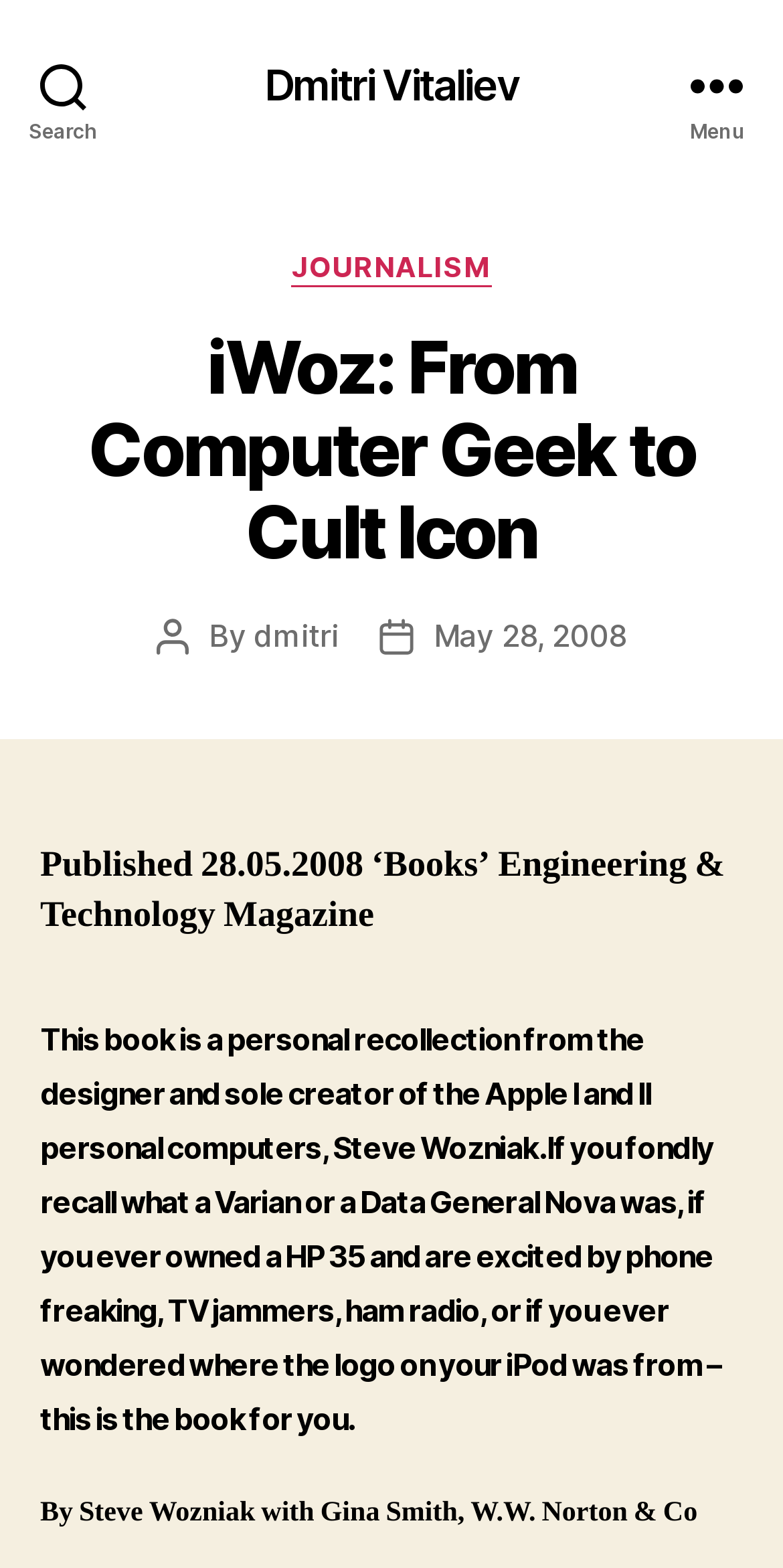Provide a thorough description of the webpage's content and layout.

The webpage is about the book "iWoz: From Computer Geek to Cult Icon" by Steve Wozniak. At the top left, there is a search button. Next to it, on the top center, is a link to the author's name, "Dmitri Vitaliev". On the top right, there is a menu button. 

When the menu button is expanded, a header section appears below it, taking up most of the width of the page. Within this section, there are several elements. On the left, there is a heading with the book title "iWoz: From Computer Geek to Cult Icon". Below it, there is a section with the post author's information, including the text "Post author" and a link to the author's name, "dmitri". Next to it, there is a section with the post date, including the text "Post date" and a link to the date "May 28, 2008". 

Further down, there is a static text block that describes the book as a personal recollection from Steve Wozniak, the designer and sole creator of the Apple I and II personal computers. Below it, there is a heading that summarizes the book's content, mentioning various technical terms and concepts. At the very bottom, there is a static text block with the book's publication information, including the authors and the publisher.